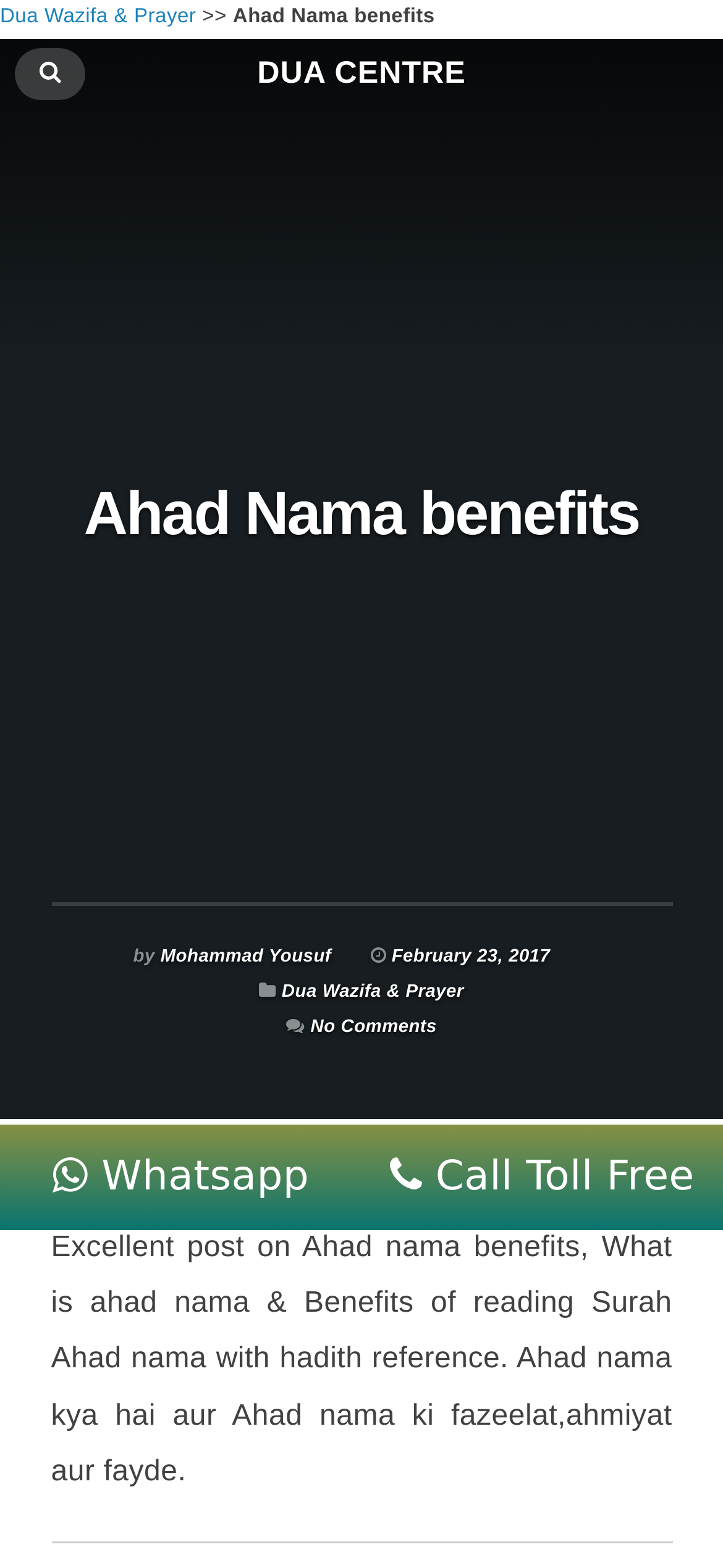Provide the bounding box coordinates for the UI element described in this sentence: "Whatsapp". The coordinates should be four float values between 0 and 1, i.e., [left, top, right, bottom].

[0.0, 0.717, 0.5, 0.785]